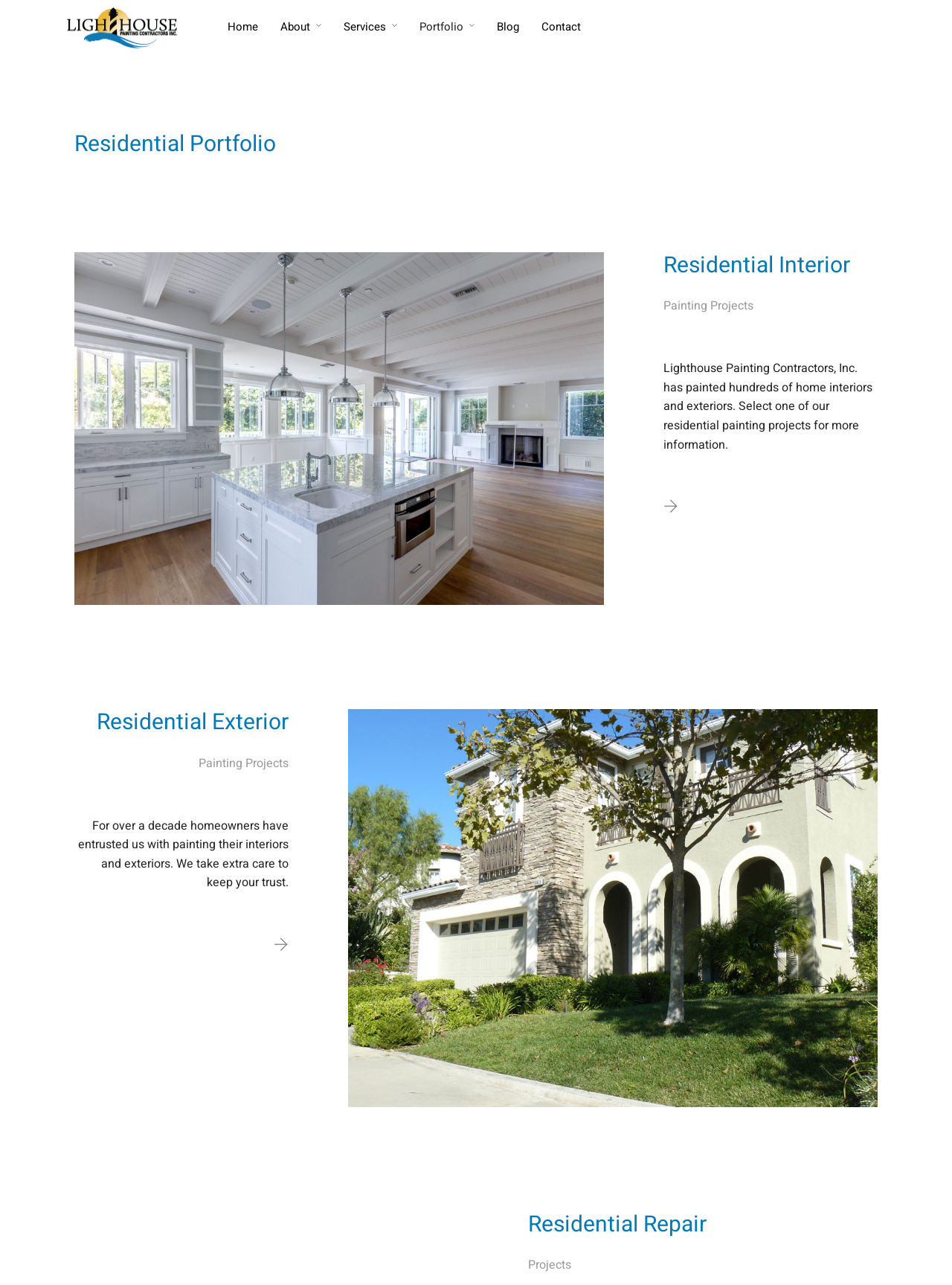Respond concisely with one word or phrase to the following query:
How can visitors navigate the website?

Through the navigation menu